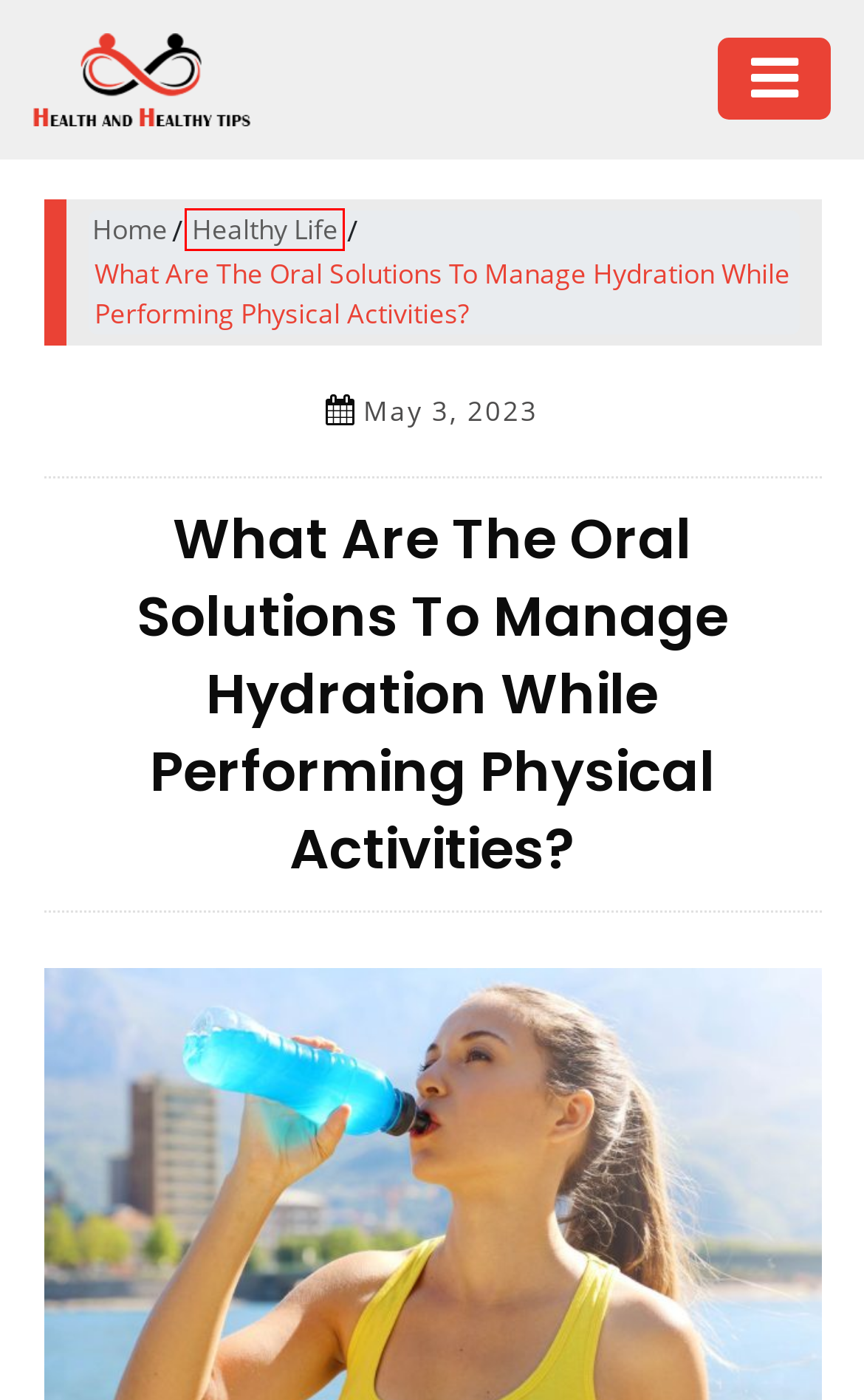Consider the screenshot of a webpage with a red bounding box and select the webpage description that best describes the new page that appears after clicking the element inside the red box. Here are the candidates:
A. Back Pain Doctor Paramus | Your Partner in Pain Relief
B. Healthy Life Tips – Tips For A Healthy Life Style | Health Advice & Blogs
C. Factors Influencing The invisalign braces cost
D. Can You Make Money as a Beauty Consultant - Health and Healthy Tips
E. BBL surgery | Transform Your Curves
F. Health and Healthy Tips - Health and Healthy Tips
G. Eye Care – Tips For Healthy Eyes | For Healthy Eyes Tips | Health And Healthy Tips
H. Dental Care Blogs – Dental Health Tips For Adults | Health And Healthy Tips

B